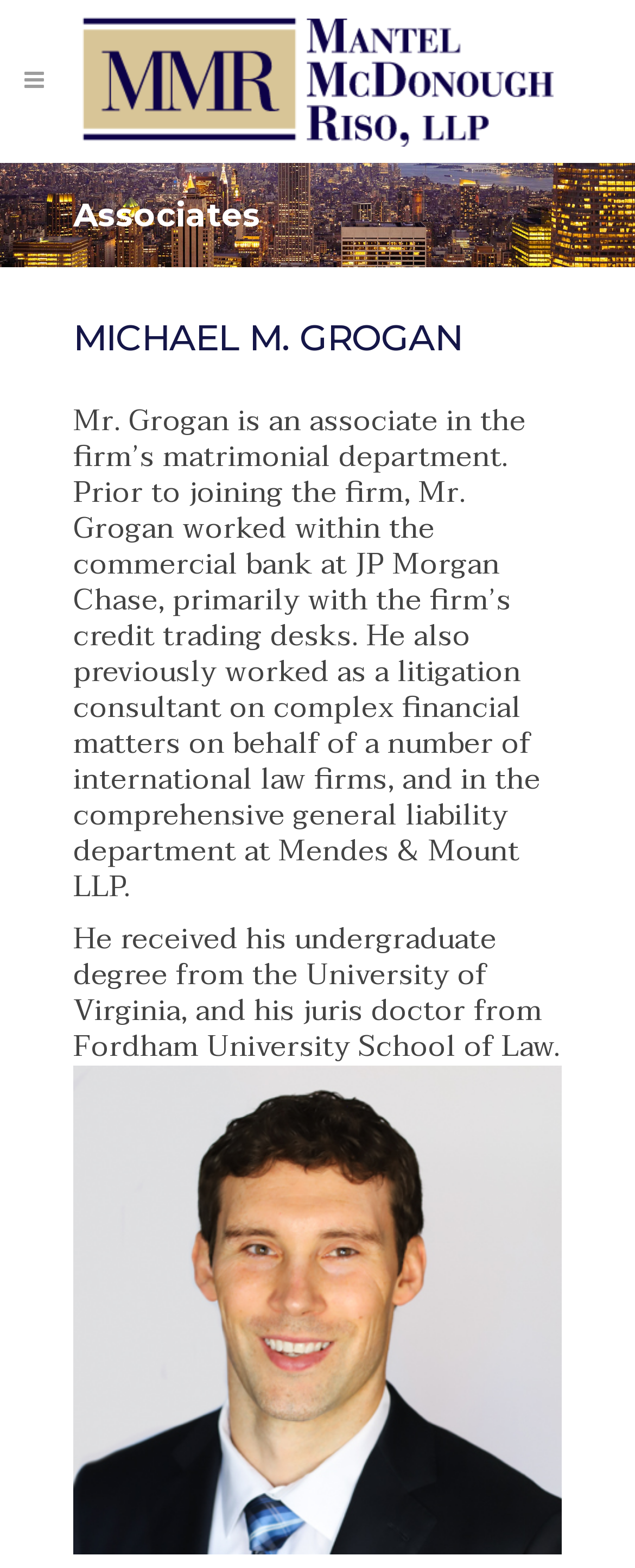Based on the image, provide a detailed and complete answer to the question: 
What is the name of the law school Michael M. Grogan attended?

Based on the webpage, Michael M. Grogan received his juris doctor from Fordham University School of Law, which suggests that he attended law school at Fordham University.